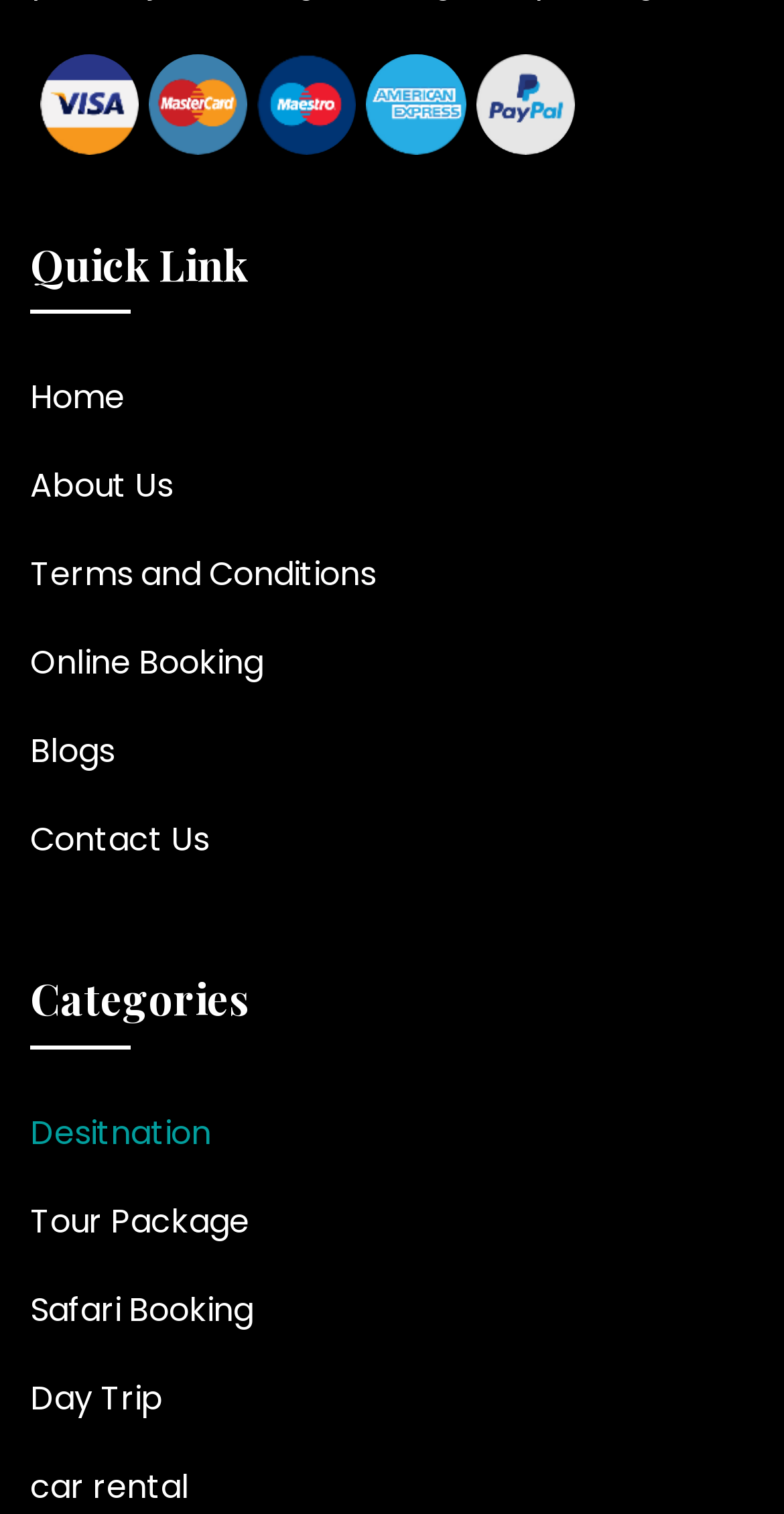How many images are at the top of the page?
Provide a well-explained and detailed answer to the question.

I counted the image elements at the top of the page, which are [357], [358], [359], [360], and [361], all with similar bounding box coordinates, indicating they are aligned horizontally at the top of the page.